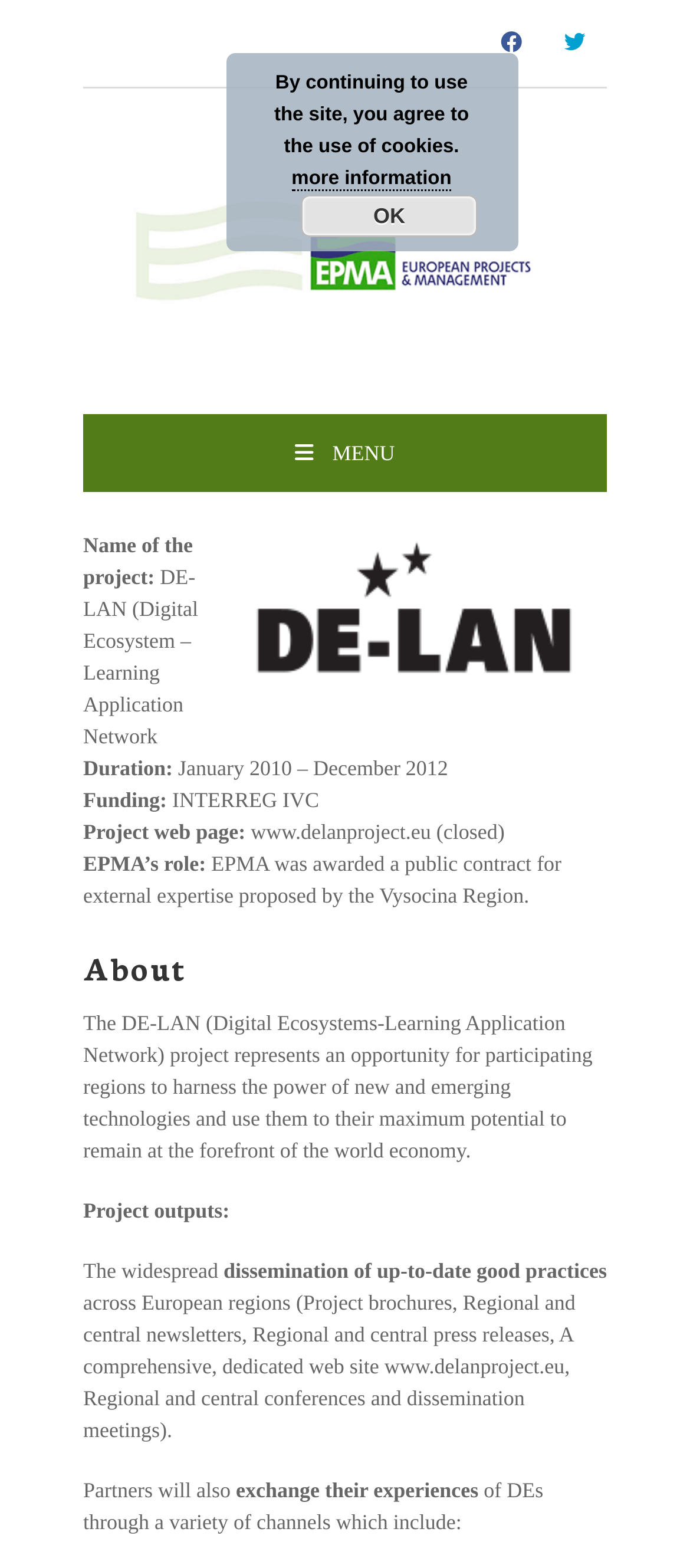Provide the bounding box coordinates of the UI element this sentence describes: "more information".

[0.422, 0.107, 0.654, 0.122]